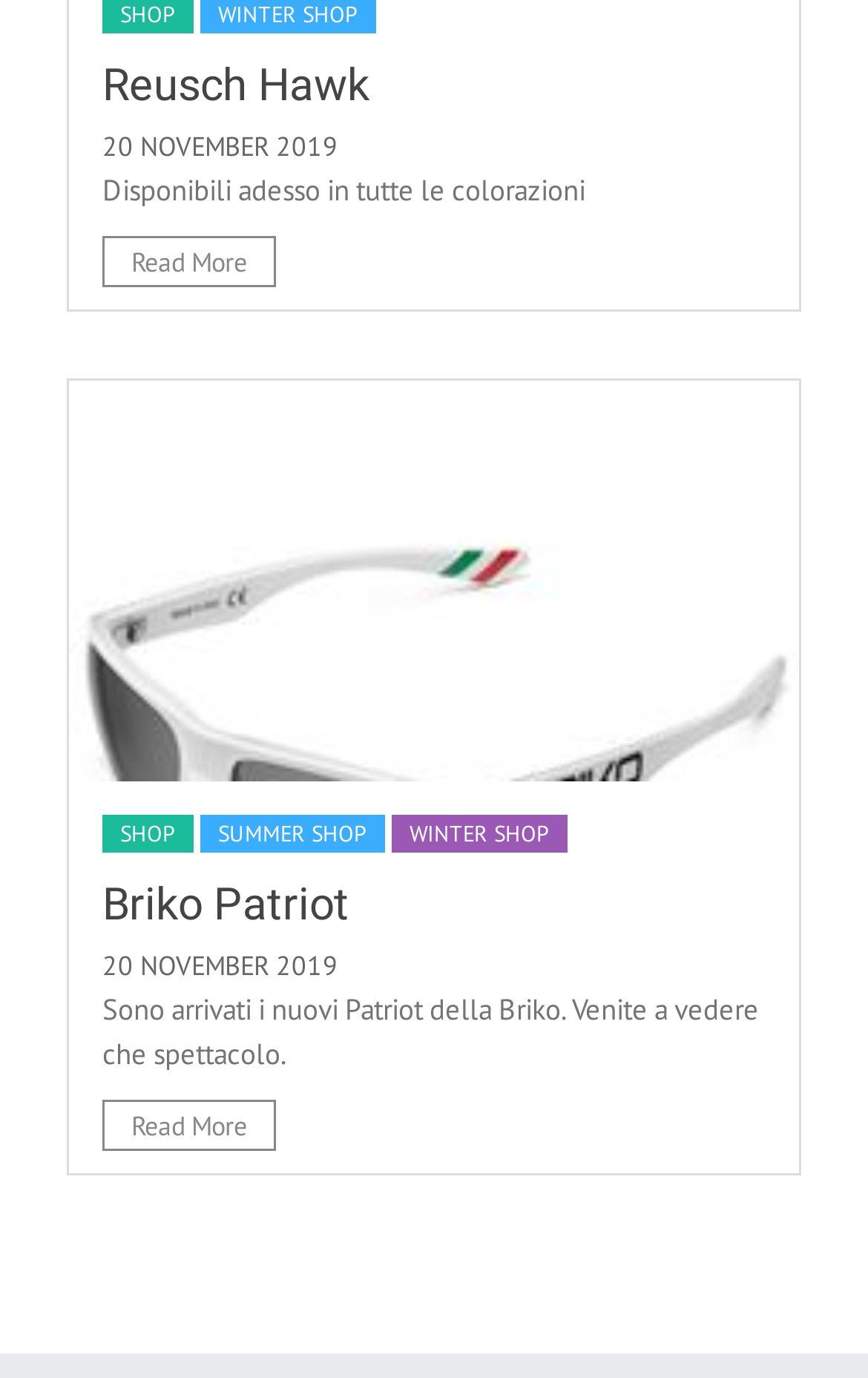Please determine the bounding box coordinates of the section I need to click to accomplish this instruction: "Click on Reusch Hawk".

[0.118, 0.042, 0.426, 0.081]